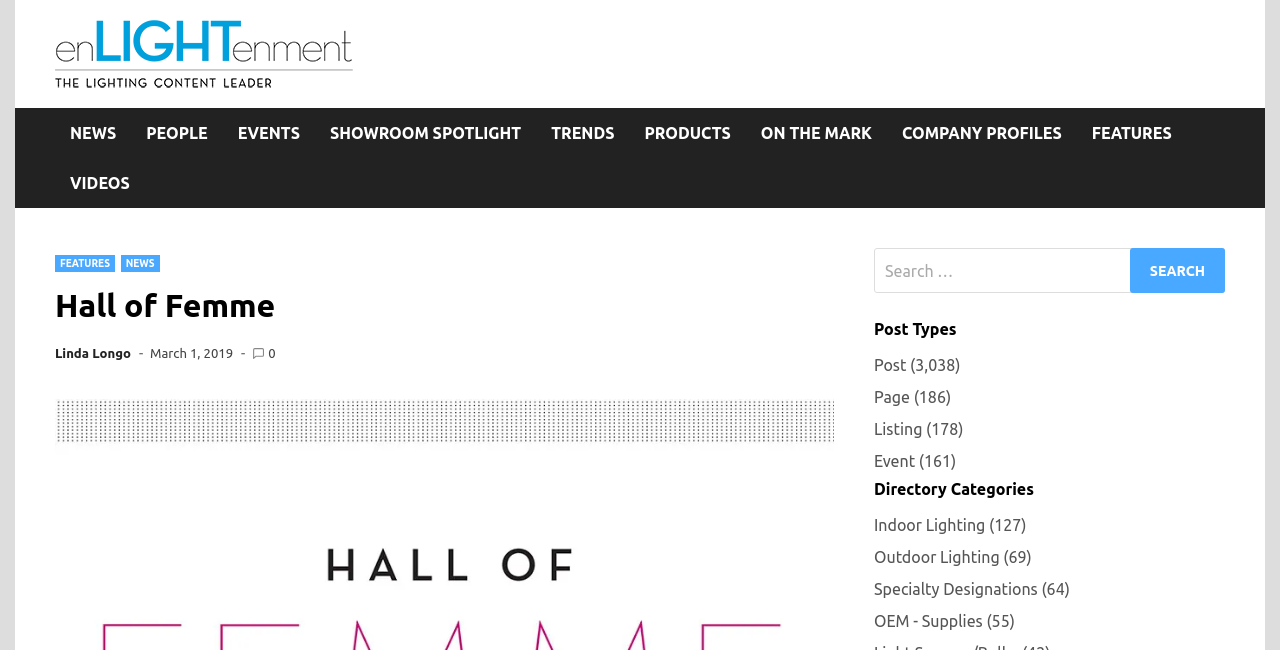Please determine the heading text of this webpage.

Hall of Femme